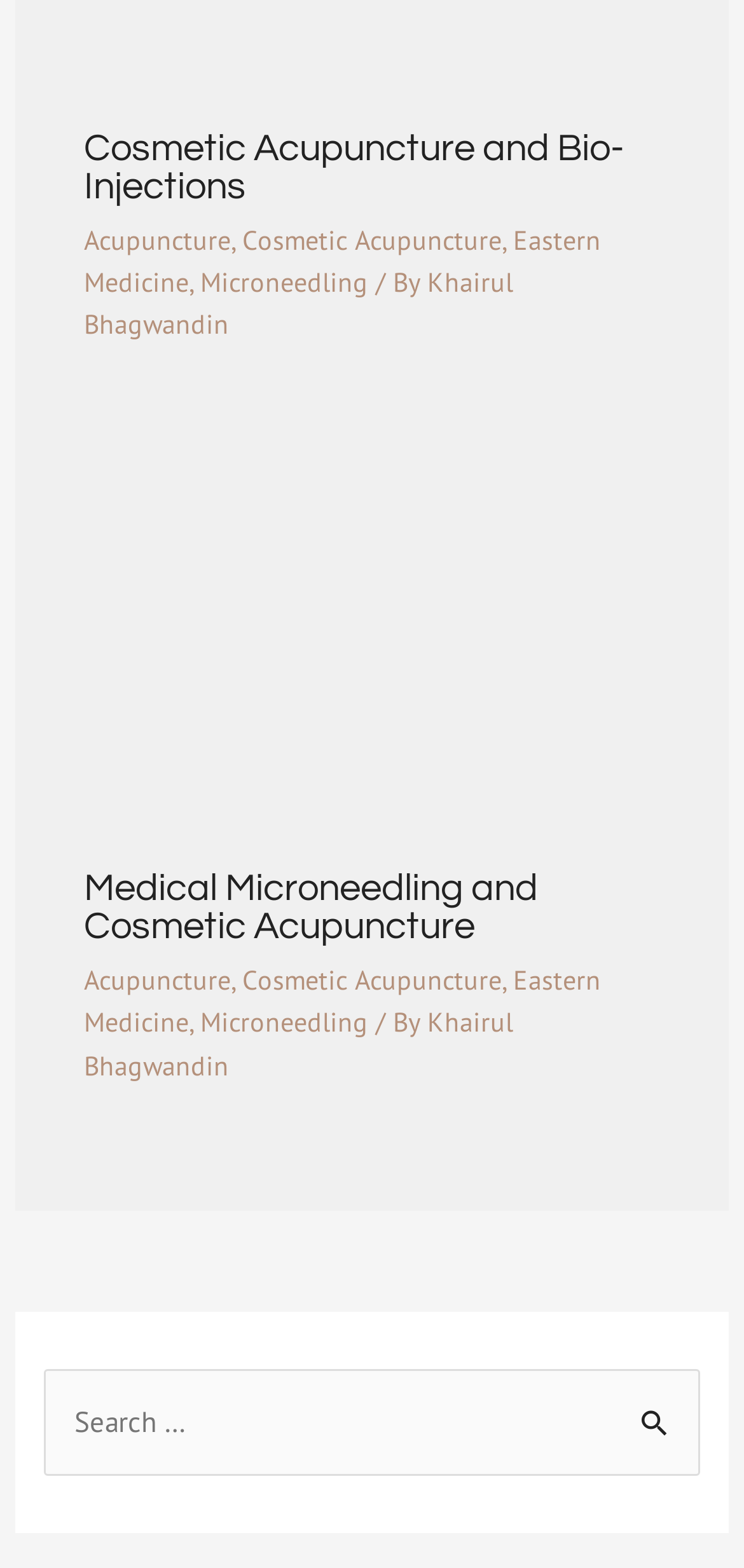What is the purpose of the search box?
Look at the image and answer the question using a single word or phrase.

Search for content